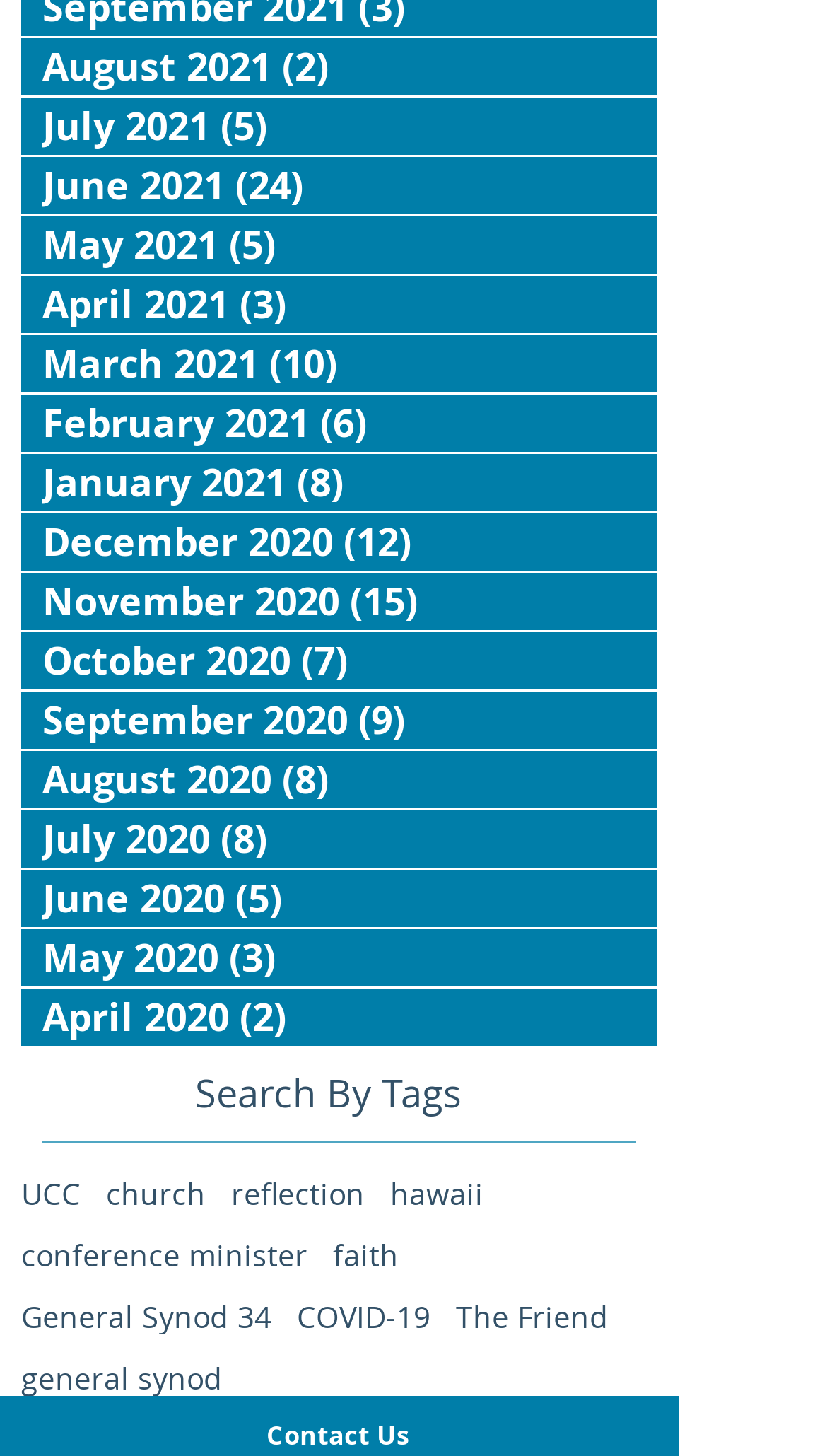What is the text at the bottom of the webpage?
Refer to the image and provide a concise answer in one word or phrase.

Contact Us